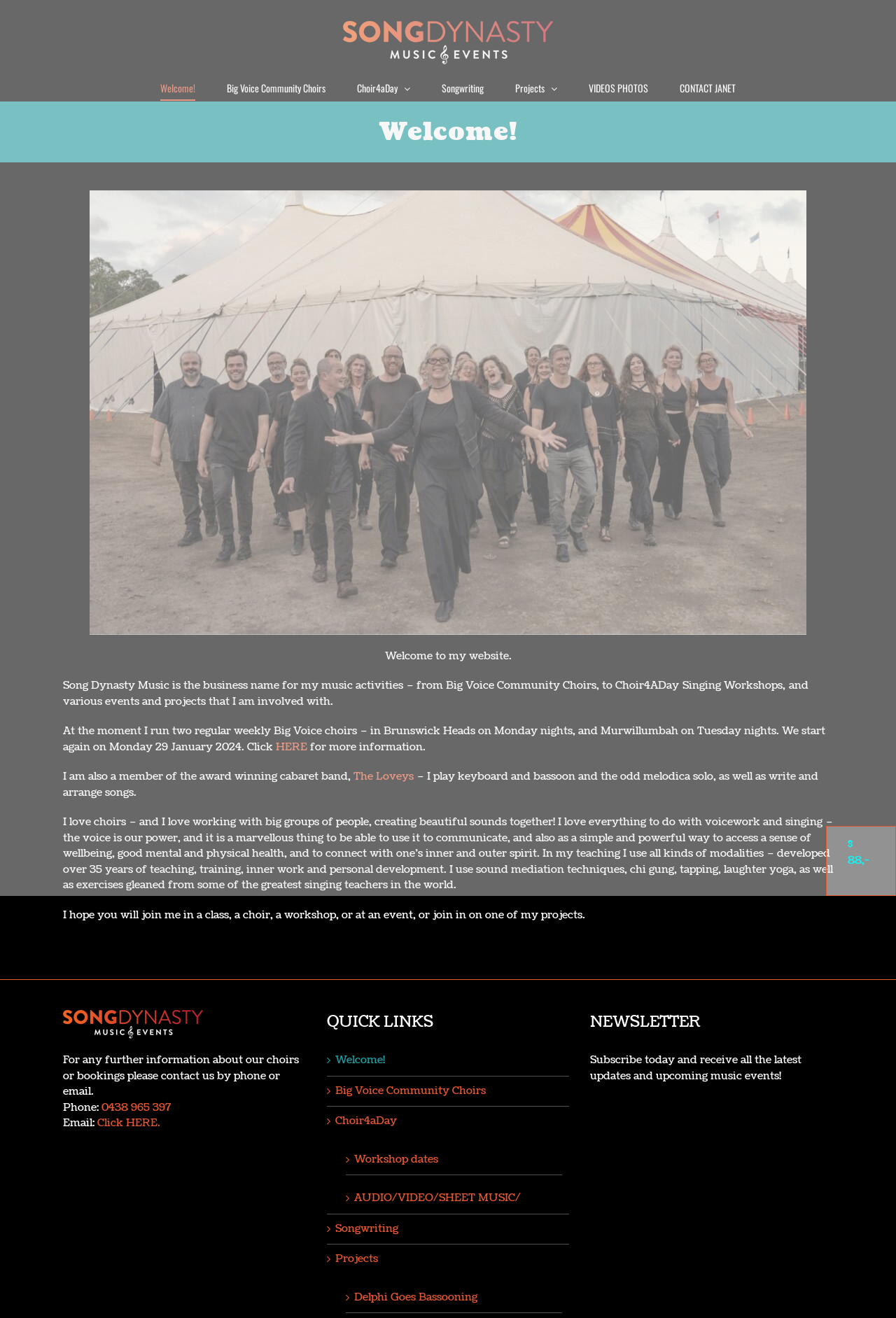Locate the bounding box coordinates of the clickable area to execute the instruction: "Go to Welcome page". Provide the coordinates as four float numbers between 0 and 1, represented as [left, top, right, bottom].

[0.179, 0.057, 0.218, 0.076]